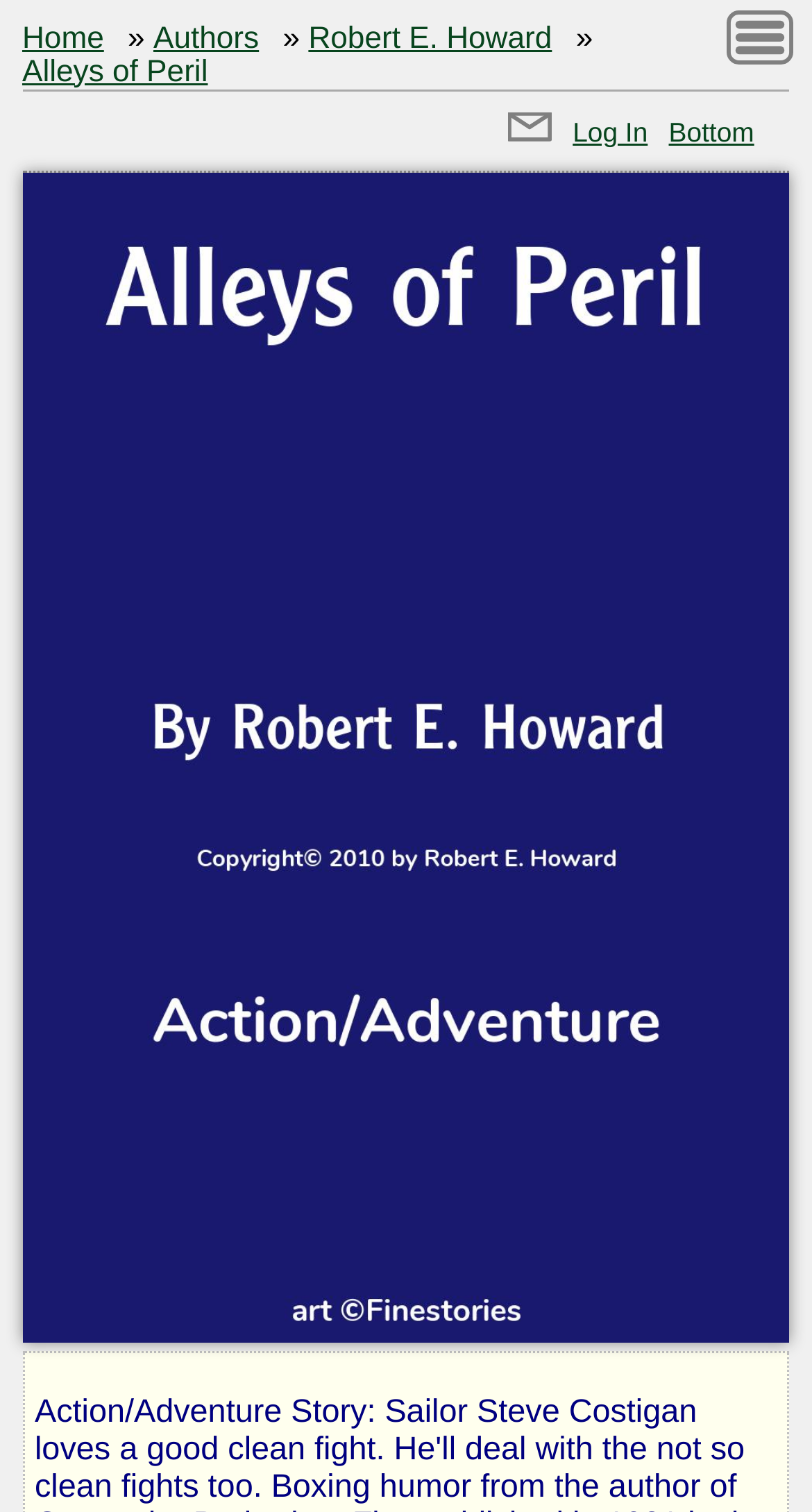Identify the bounding box coordinates necessary to click and complete the given instruction: "view cover".

[0.027, 0.114, 0.973, 0.887]